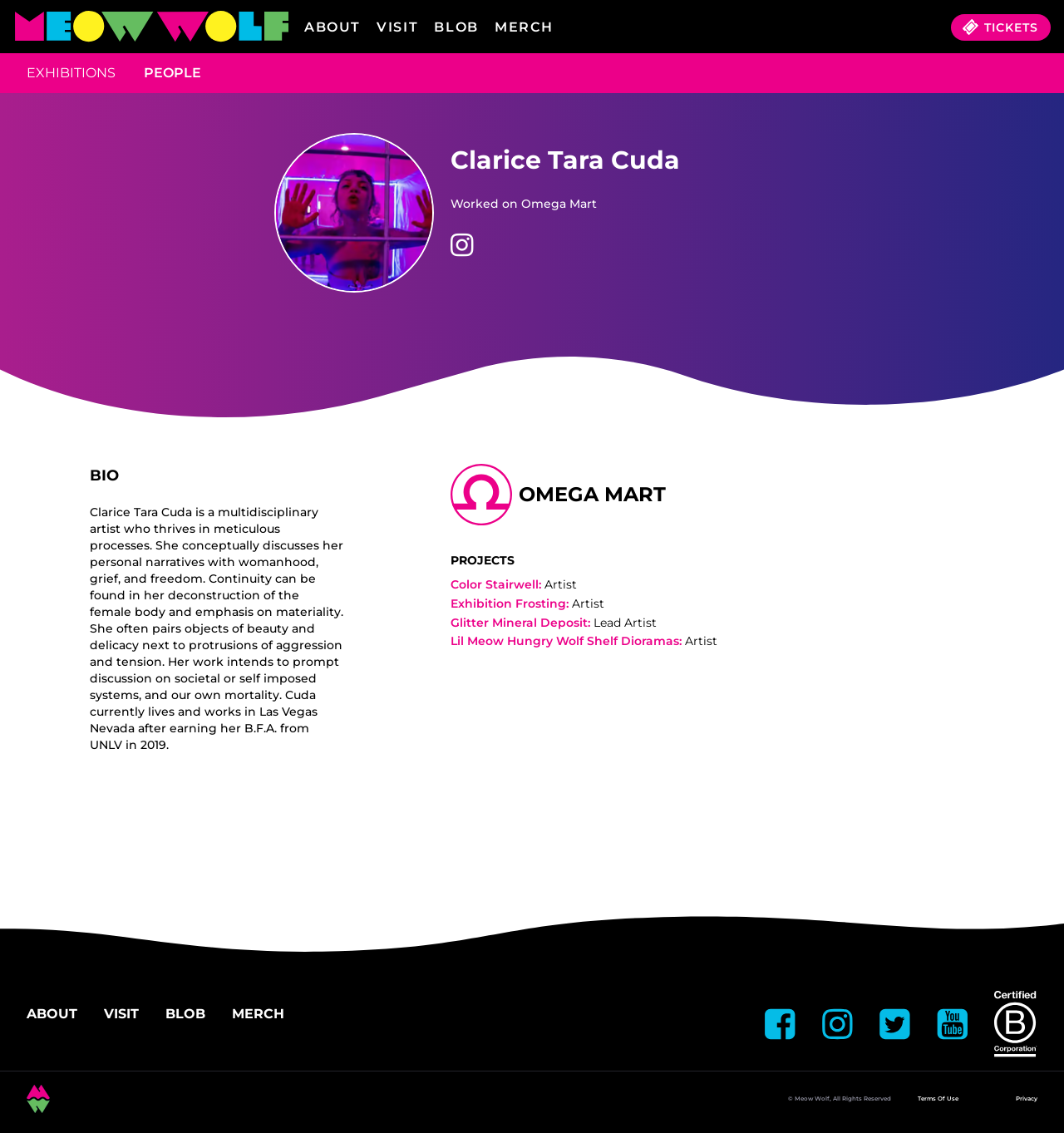Locate the bounding box of the UI element based on this description: "Tickets". Provide four float numbers between 0 and 1 as [left, top, right, bottom].

[0.894, 0.012, 0.988, 0.036]